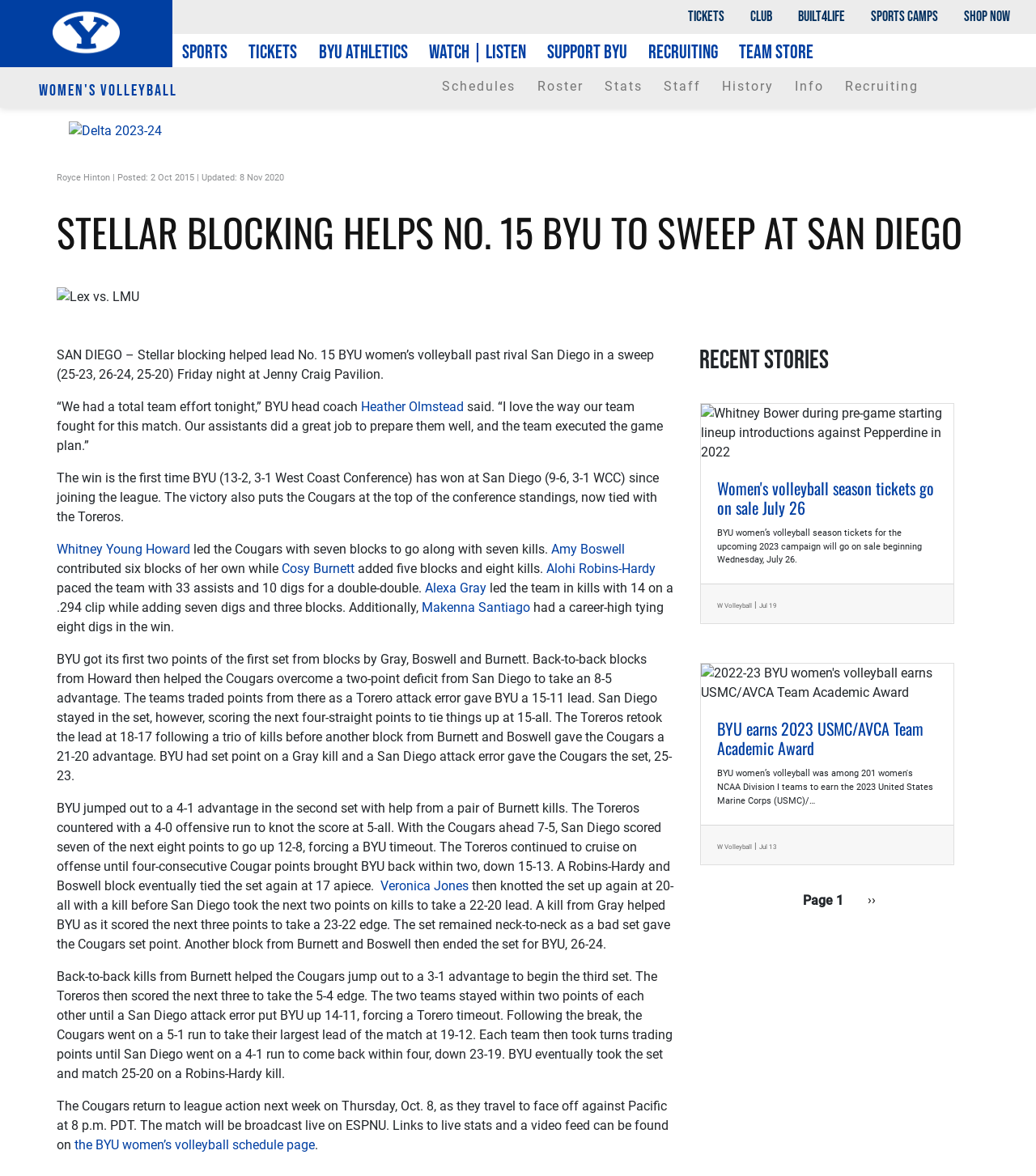Identify the bounding box coordinates for the element you need to click to achieve the following task: "Click on the 'Indonesia' link". Provide the bounding box coordinates as four float numbers between 0 and 1, in the form [left, top, right, bottom].

None